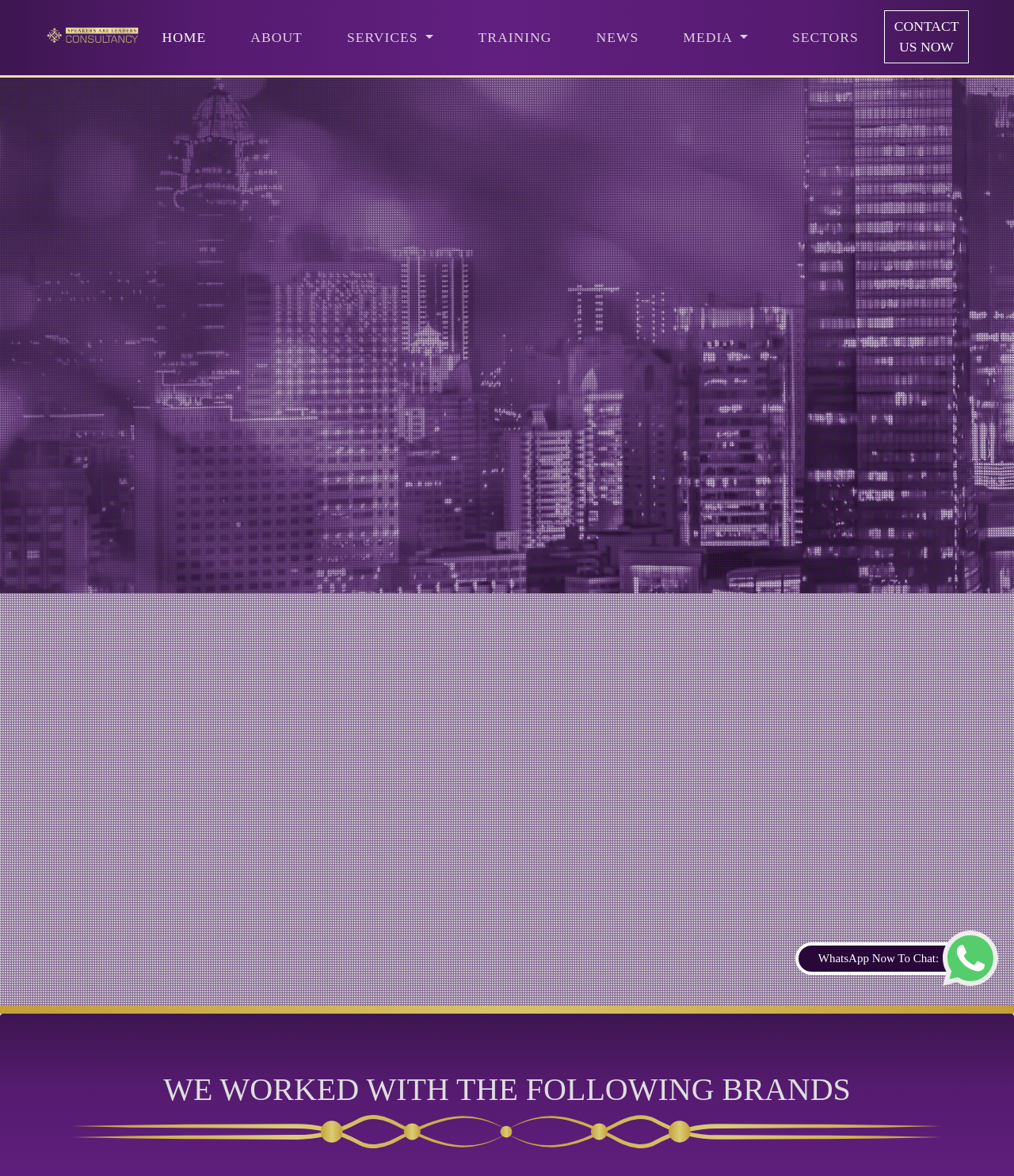What is the company name?
Please provide a detailed answer to the question.

The company name is obtained from the root element 'SPEAKERS ARE LEADERS CONSULTANCY' which is the main title of the webpage.